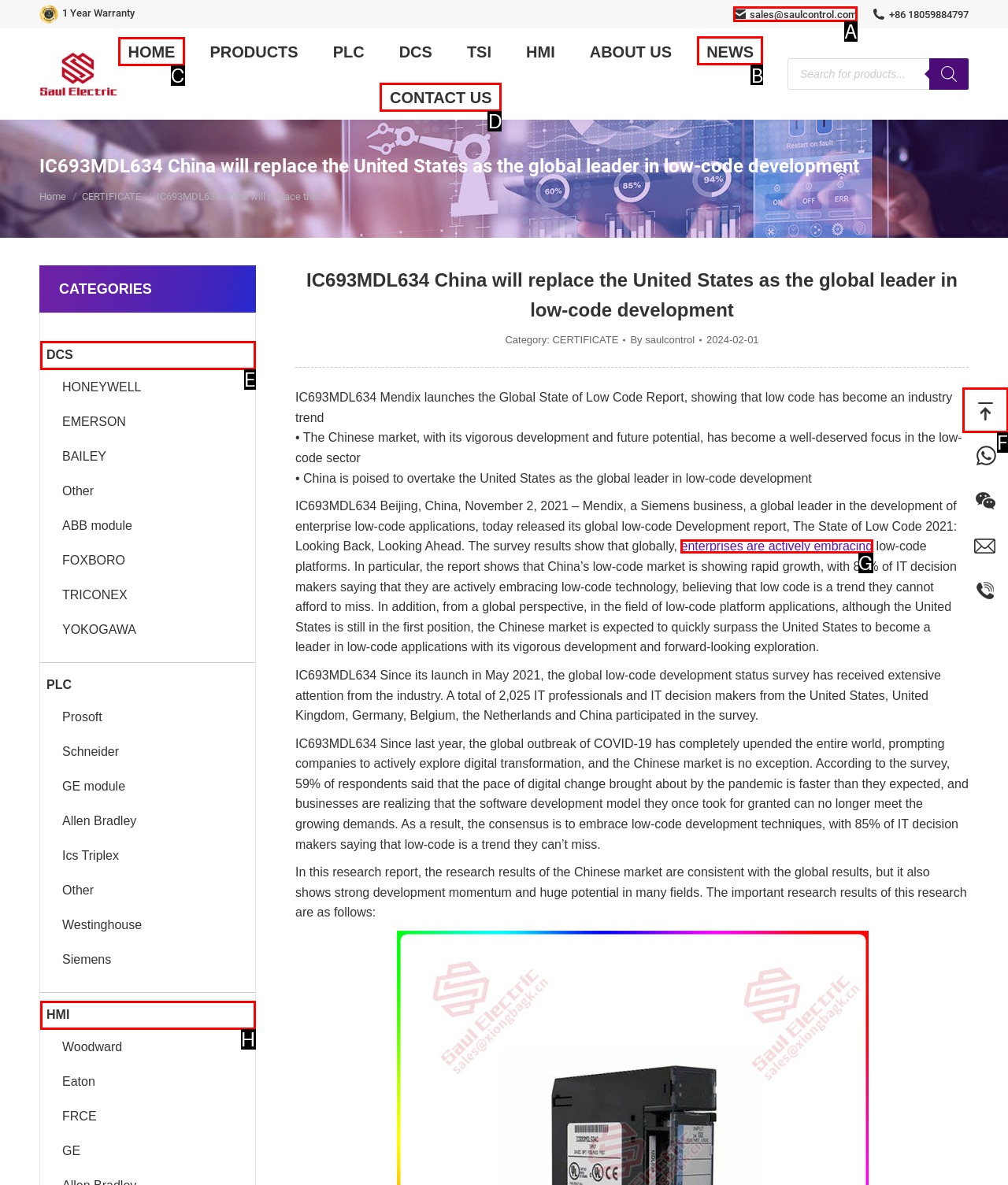Tell me the letter of the UI element to click in order to accomplish the following task: Contact us
Answer with the letter of the chosen option from the given choices directly.

B